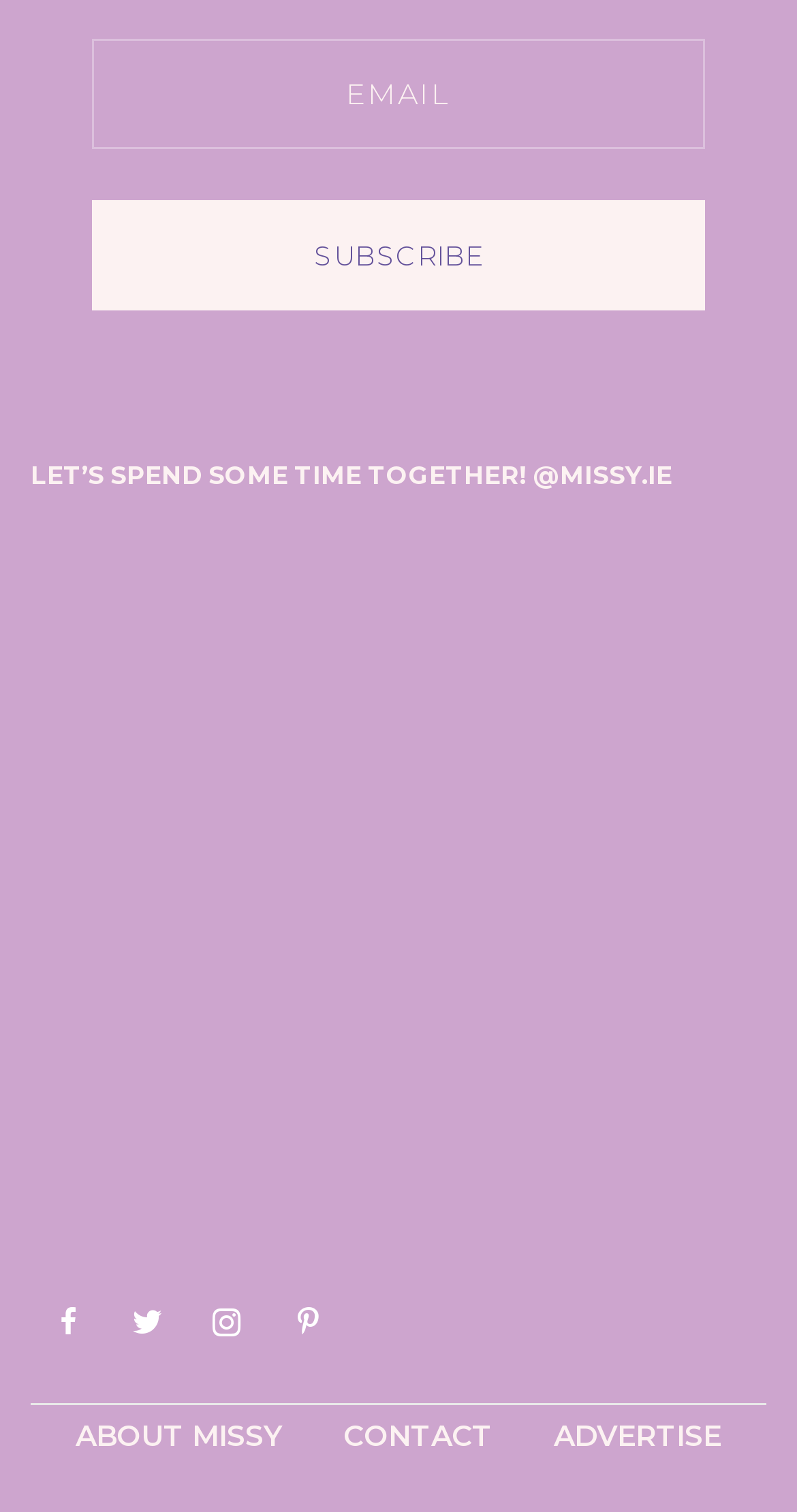Find the bounding box coordinates of the area that needs to be clicked in order to achieve the following instruction: "Subscribe to the newsletter". The coordinates should be specified as four float numbers between 0 and 1, i.e., [left, top, right, bottom].

[0.115, 0.133, 0.885, 0.206]